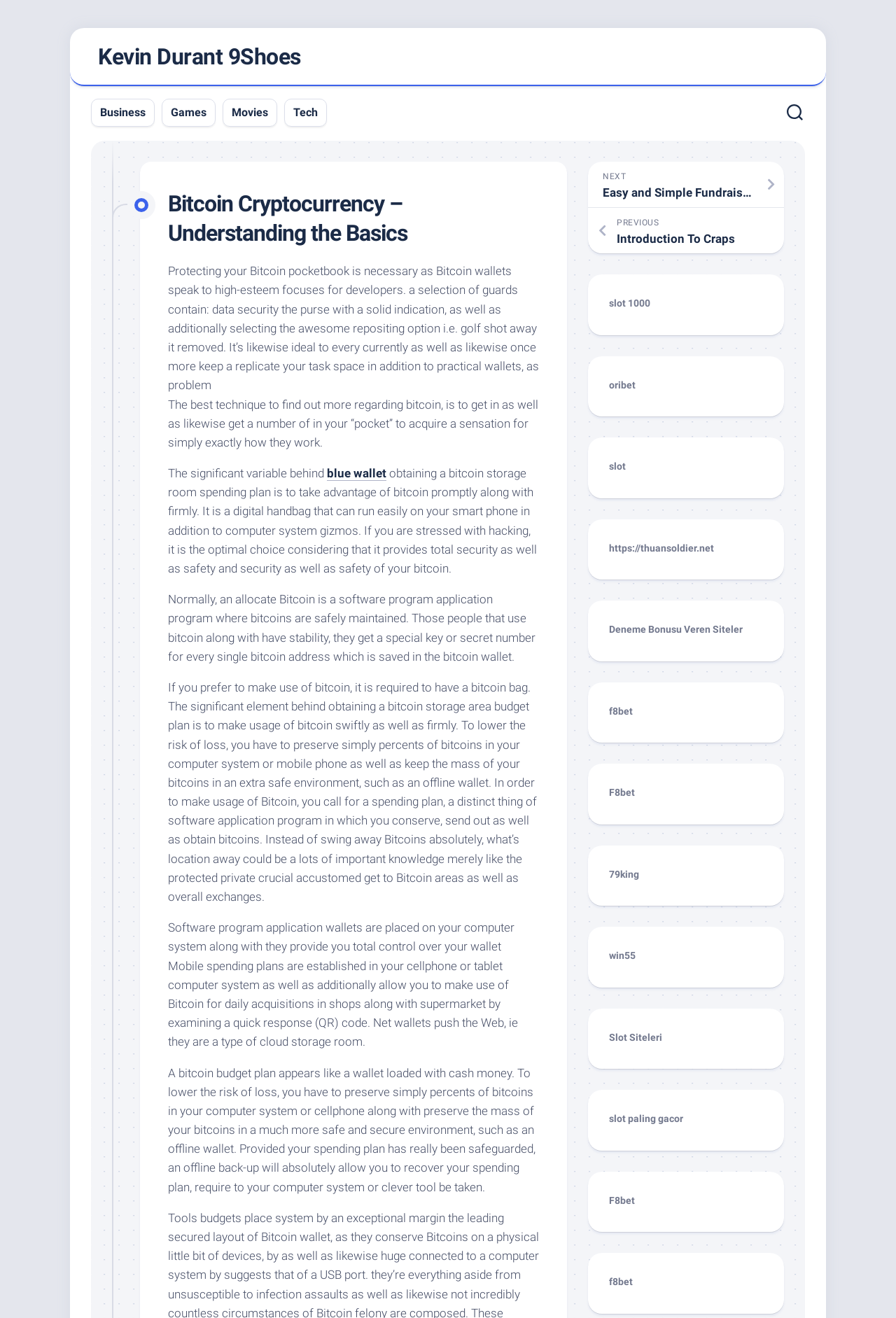Respond to the following question using a concise word or phrase: 
What is the benefit of using an offline wallet?

Increased security